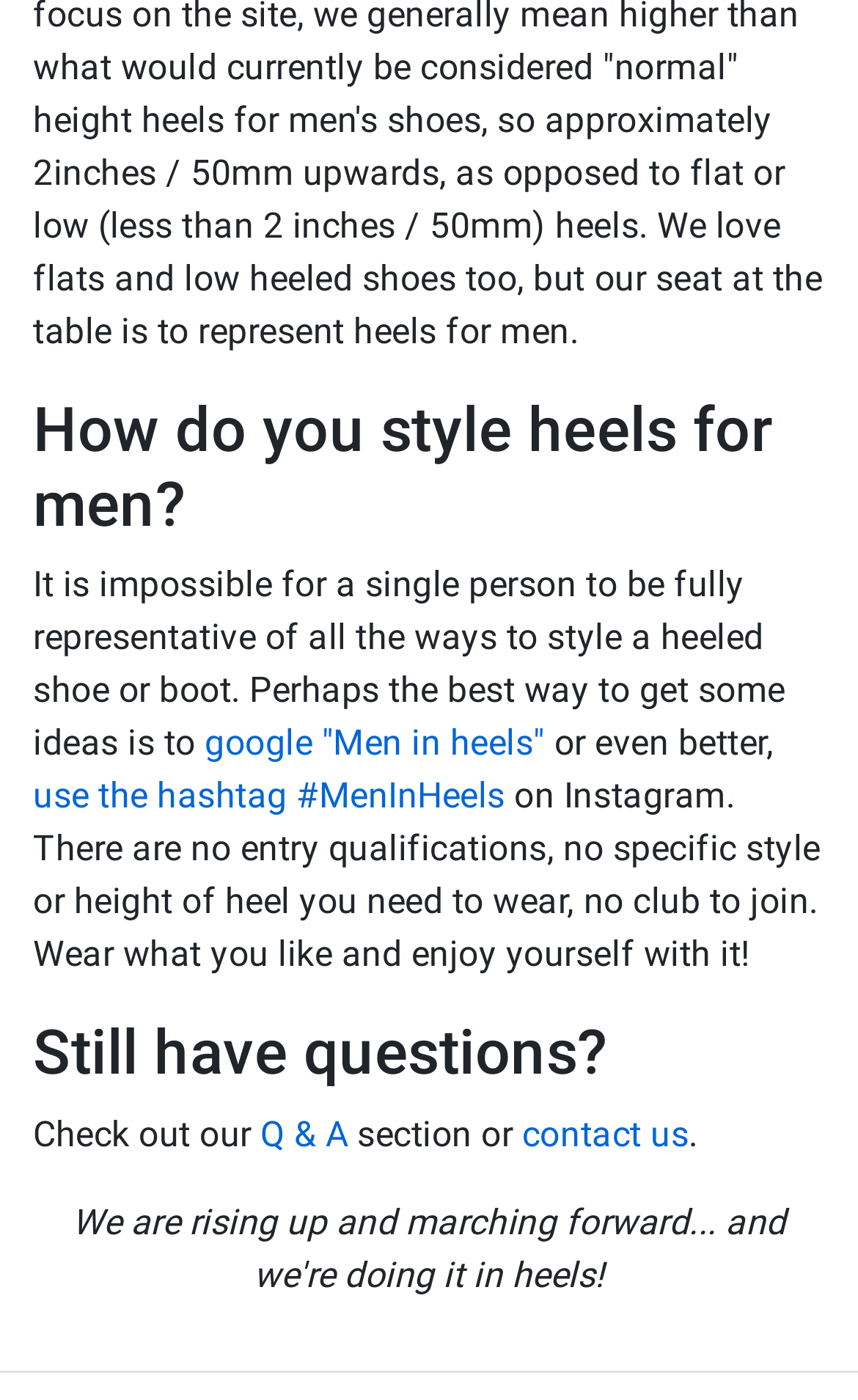Please answer the following question as detailed as possible based on the image: 
Where can users find answers to their questions?

The webpage provides a link to the Q & A section, which can be found in the 'Still have questions?' section, where users can find answers to their questions.